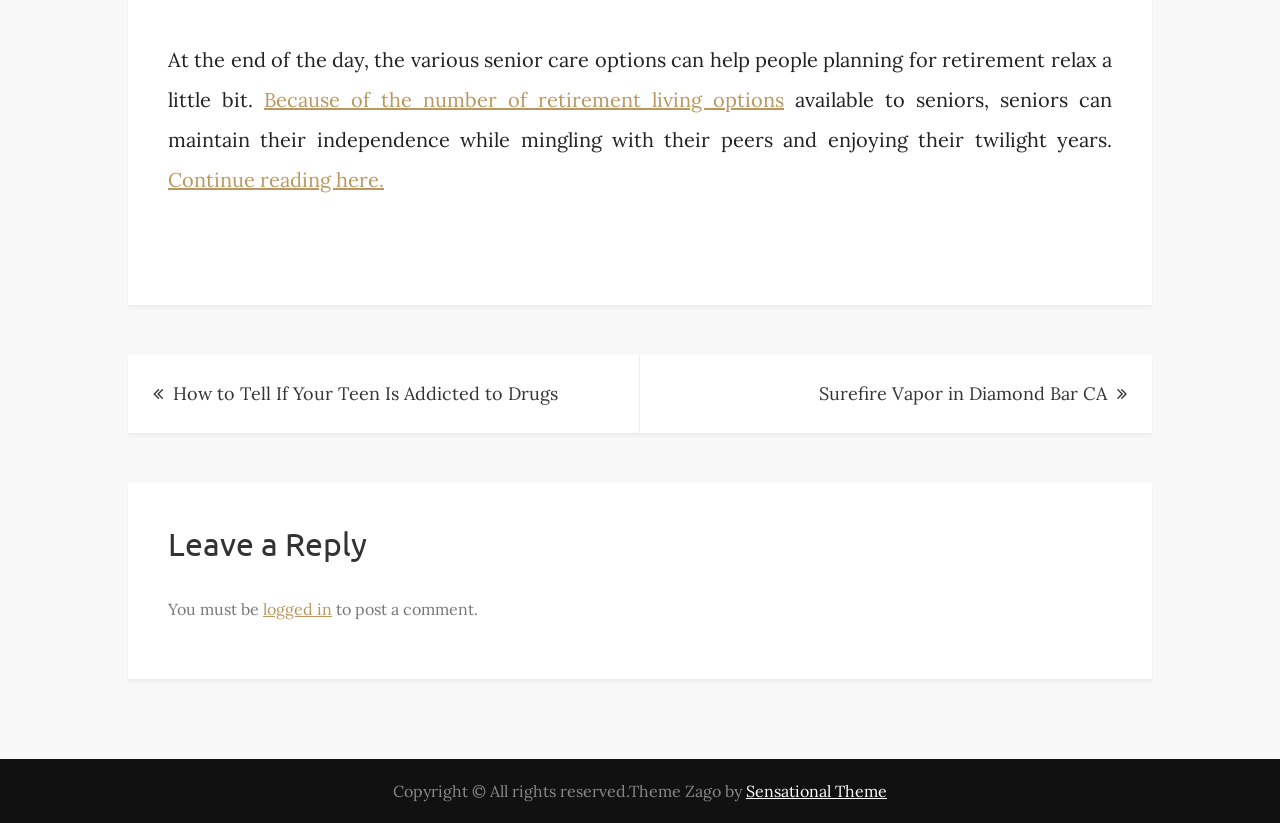Identify the bounding box for the given UI element using the description provided. Coordinates should be in the format (top-left x, top-left y, bottom-right x, bottom-right y) and must be between 0 and 1. Here is the description: Continue reading here.

[0.131, 0.203, 0.3, 0.234]